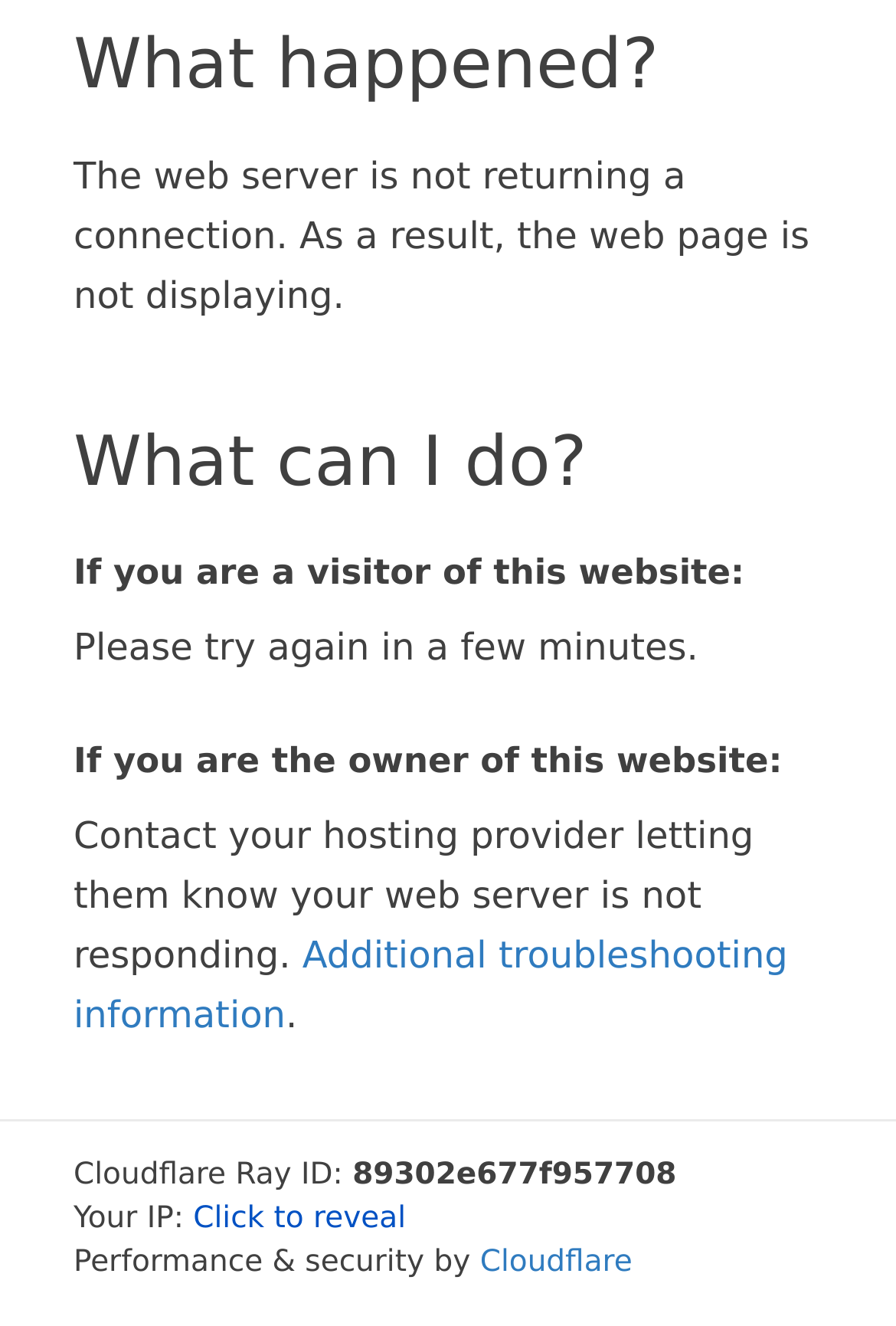What is the purpose of contacting the hosting provider?
Carefully analyze the image and provide a detailed answer to the question.

The purpose of contacting the hosting provider is to let them know that the web server is not responding, as stated in the StaticText element with the text 'Contact your hosting provider letting them know your web server is not responding.'